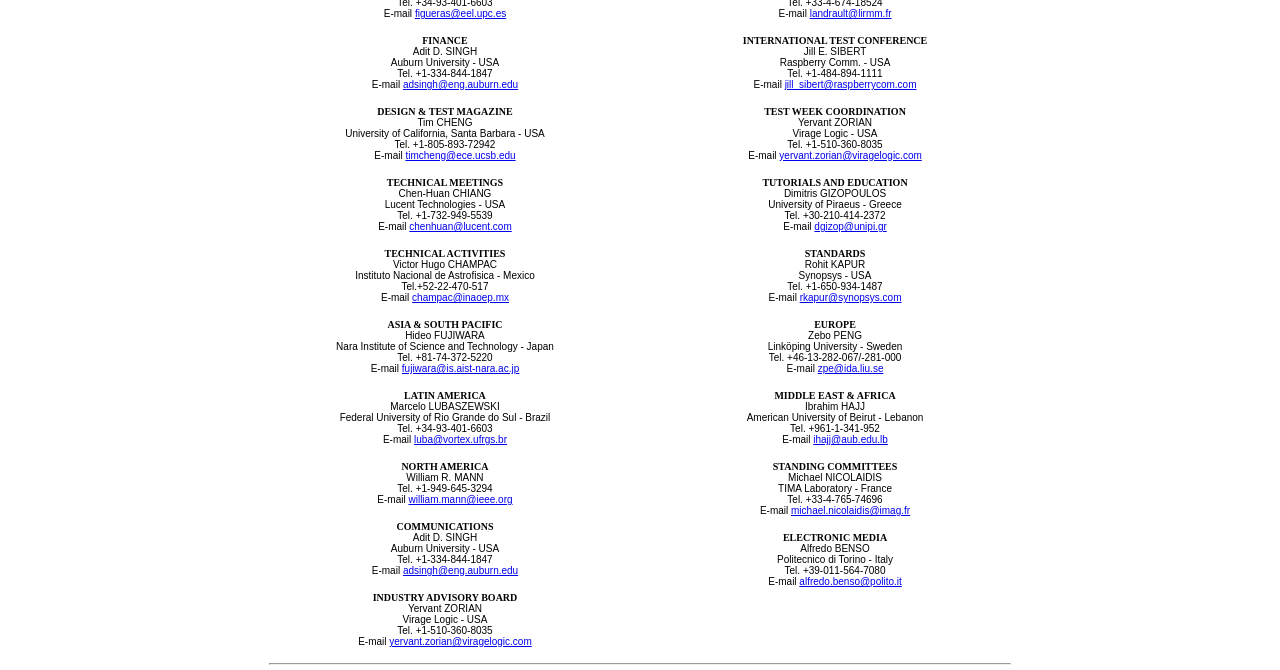Predict the bounding box coordinates of the area that should be clicked to accomplish the following instruction: "Check the 'Recent posts' section". The bounding box coordinates should consist of four float numbers between 0 and 1, i.e., [left, top, right, bottom].

None